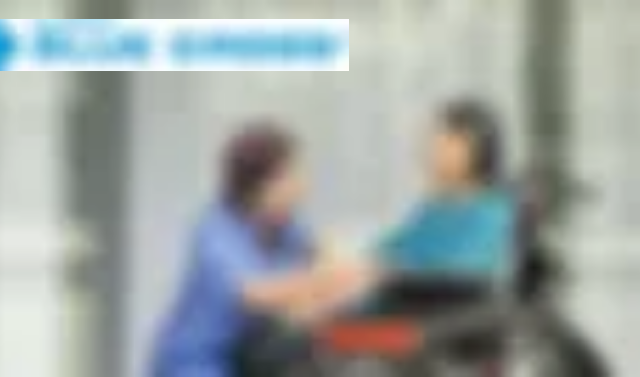Thoroughly describe everything you see in the image.

The image depicts a compassionate scene between a nurse and a patient, emphasizing the theme of care and connection in a home healthcare setting. The nurse, dressed in a blue uniform, kneels gracefully beside the patient, who is seated in a wheelchair. The patient is clad in a blue top and appears engaged in conversation, conveying a sense of warmth and support. The background suggests a light and open environment, reinforcing the notion of comfort and accessibility in in-home care services offered by organizations like Nova Home Care. This image beautifully encapsulates the essence of compassion and the important role of supportive relationships in palliative care and home health support.